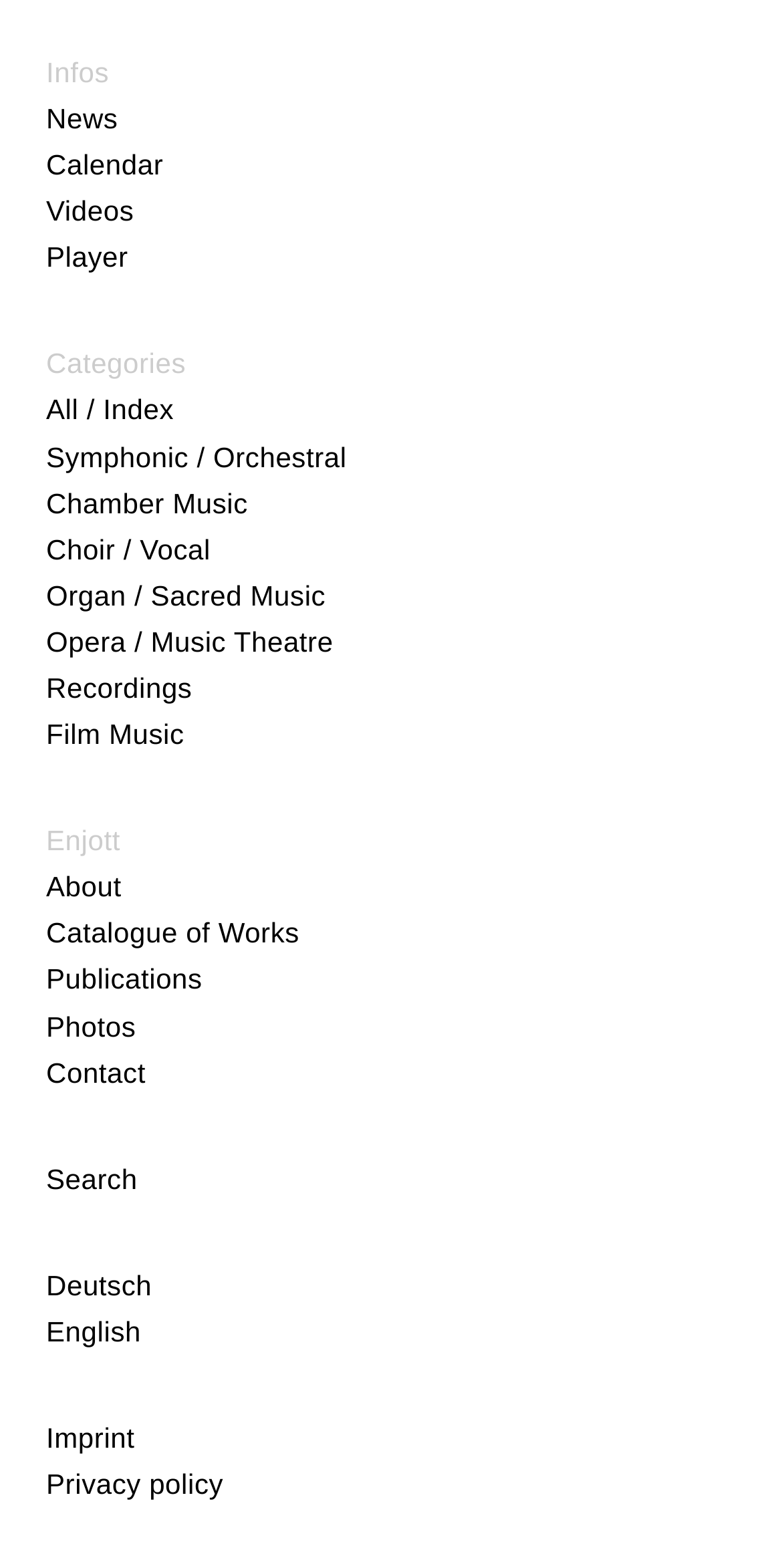Please specify the bounding box coordinates of the clickable region necessary for completing the following instruction: "Search for something". The coordinates must consist of four float numbers between 0 and 1, i.e., [left, top, right, bottom].

[0.059, 0.741, 0.176, 0.762]